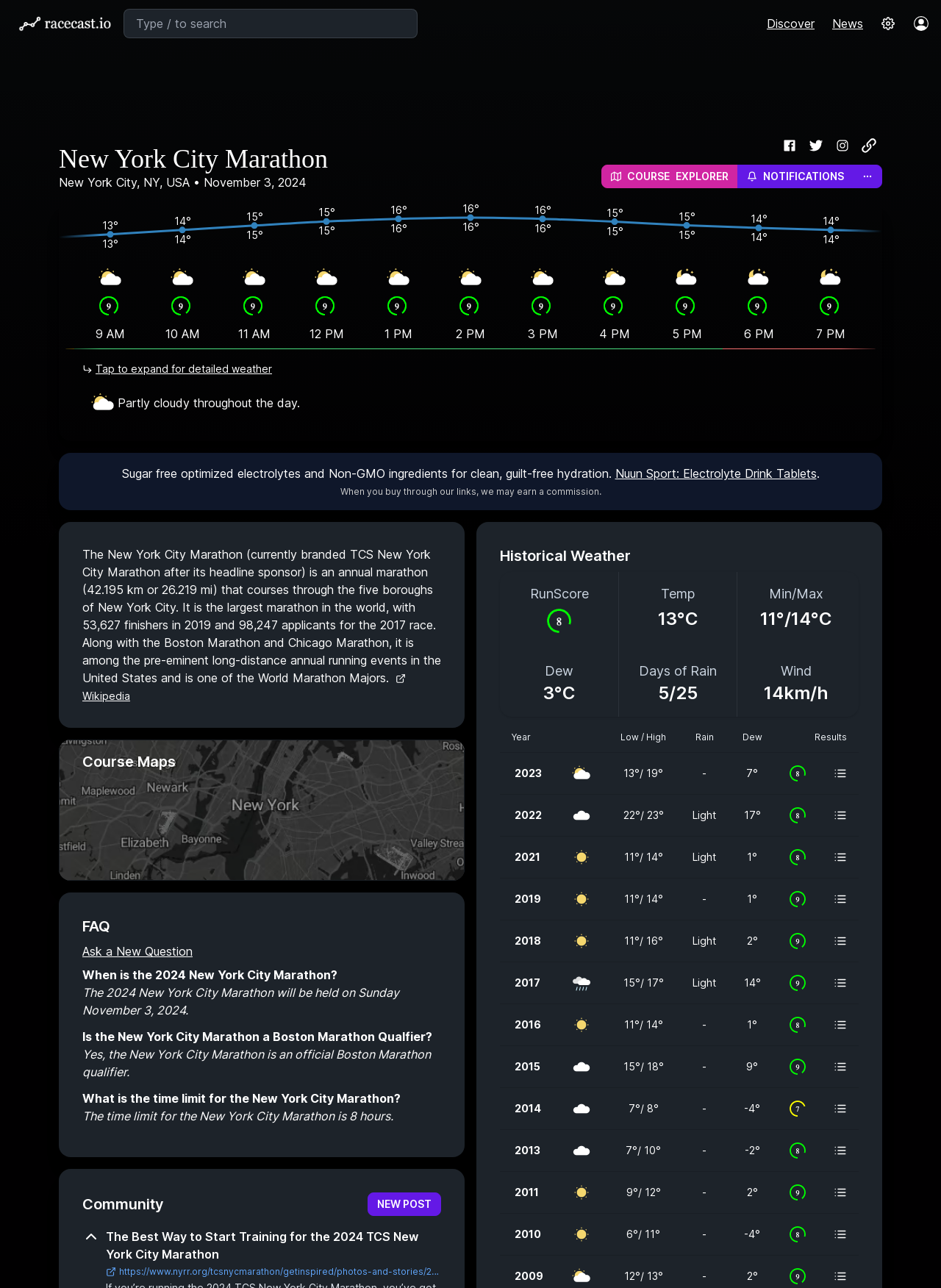Please provide a detailed answer to the question below based on the screenshot: 
How many social media links are available?

I counted the links to Facebook, Twitter, and Instagram, which are represented by their respective logos, to arrive at this answer.